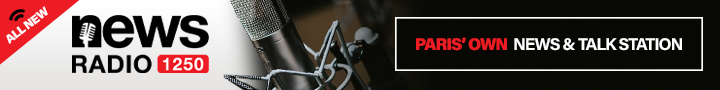What phrase is used to emphasize freshness?
Look at the screenshot and respond with a single word or phrase.

All New